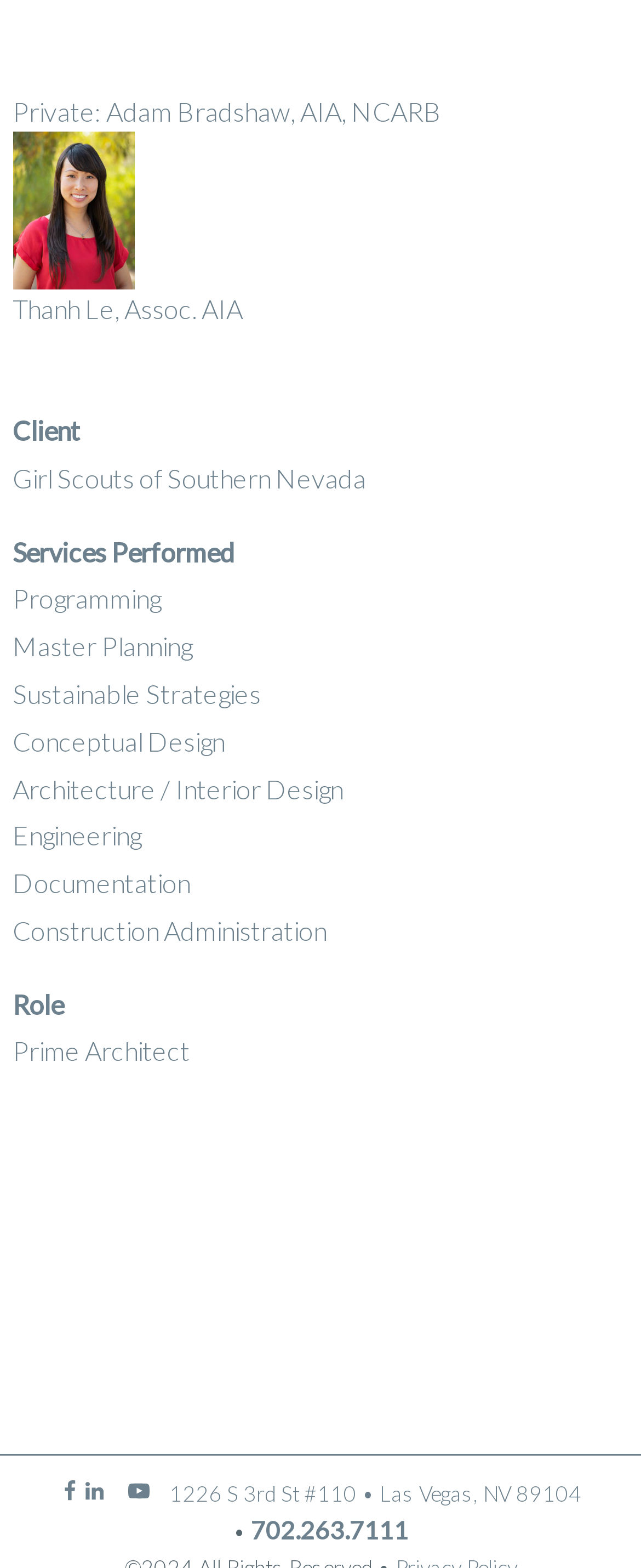What is the role of Thanh Le in this project?
Please provide a single word or phrase in response based on the screenshot.

Prime Architect